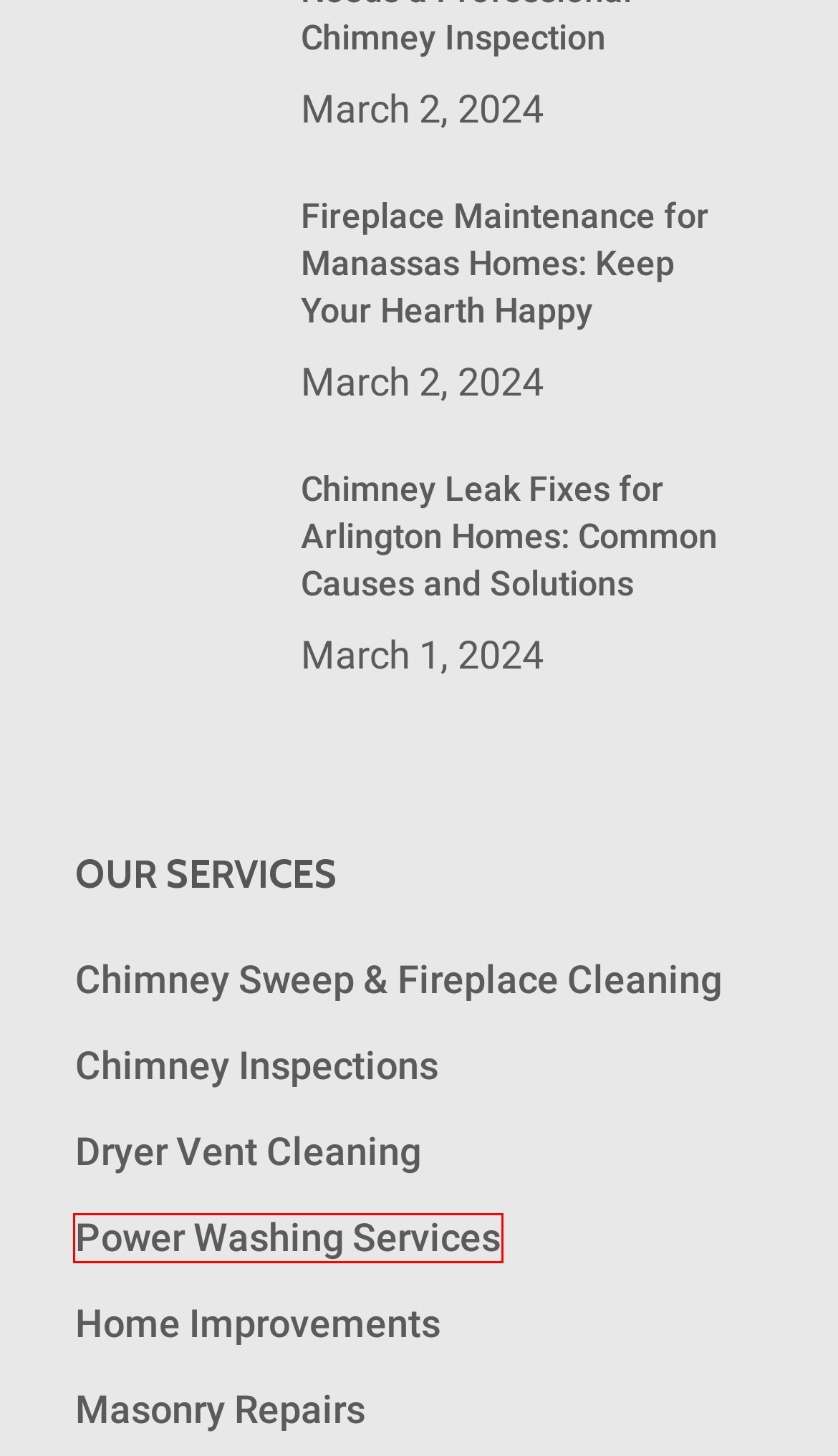You are provided with a screenshot of a webpage where a red rectangle bounding box surrounds an element. Choose the description that best matches the new webpage after clicking the element in the red bounding box. Here are the choices:
A. Fireplace Maintenance for Manassas Homes: Keep Your Hearth Happy - A&T Chimney Sweeps NOVA,
B. Other Chimney and Fireplace Services - A&T Chimney Sweeps NOVA,
C. Chimney Inspections - A&T Chimney Sweeps NOVA,
D. Power Pressure Washing Services - A&T Chimney Sweeps NOVA,
E. Dryer Vent Cleaning - A&T Chimney Sweeps NOVA,
F. Chimney Leak Fixes for Arlington Homes: Common Causes and Solutions - A&T Chimney Sweeps NOVA,
G. A&T Chimney Sweeps of Arlington VA: Trusted Experts in Chimney Services - A&T Chimney Sweeps NOVA,
H. Online scheduler for A&T Chimney Sweeps

D